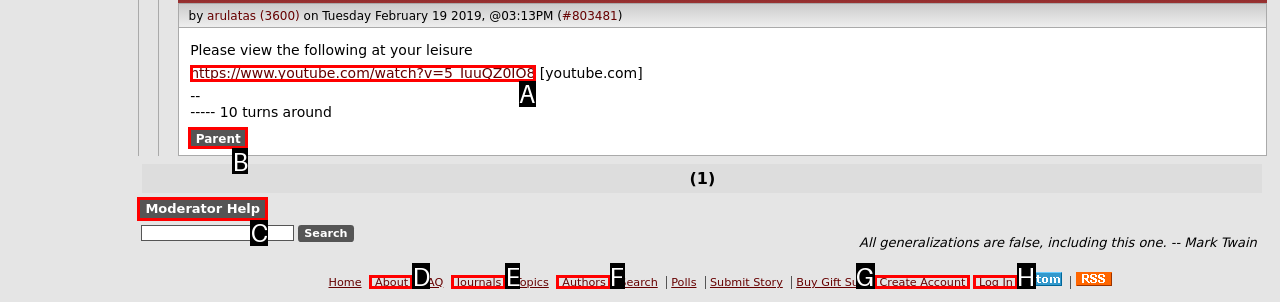Select the appropriate letter to fulfill the given instruction: View the YouTube video
Provide the letter of the correct option directly.

A